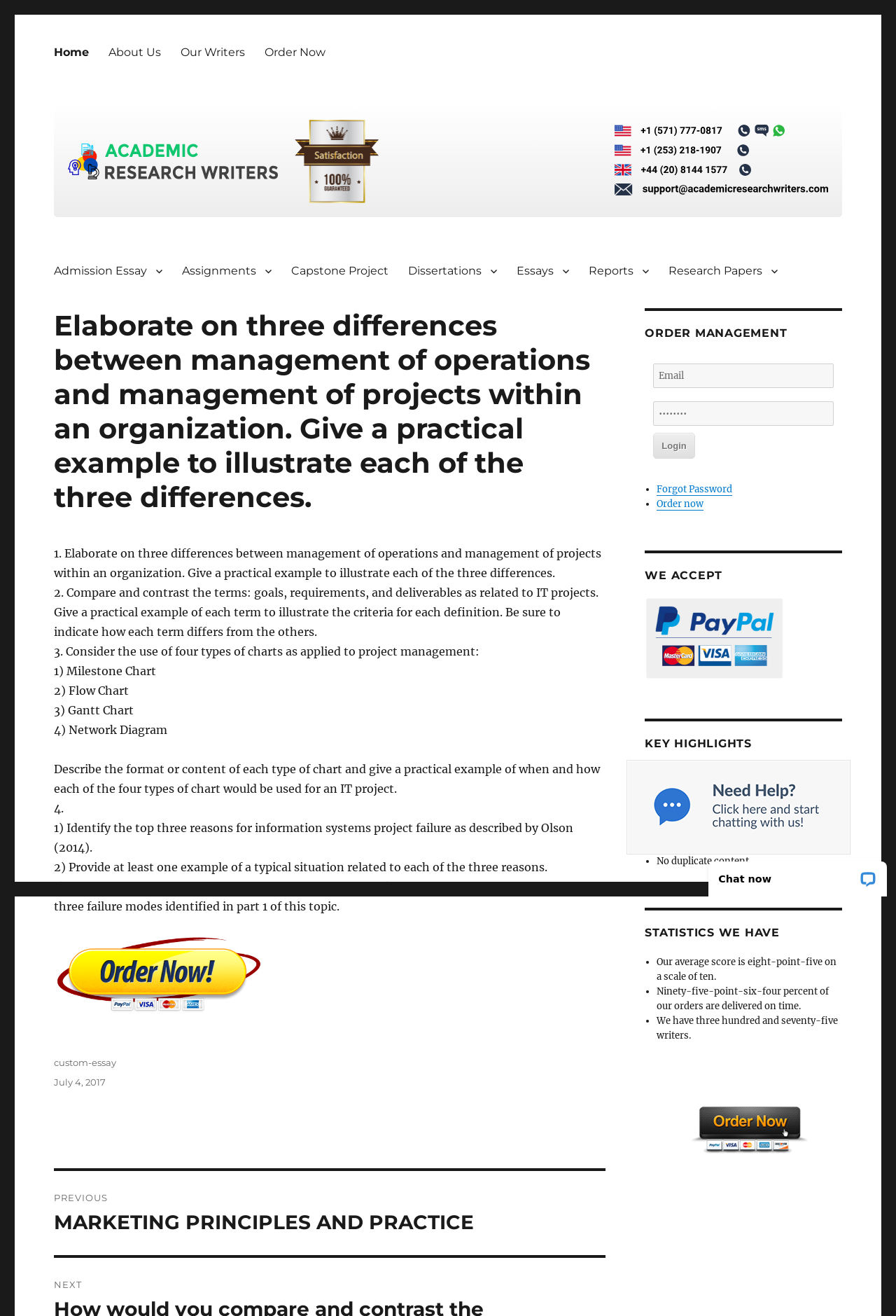Please identify the bounding box coordinates for the region that you need to click to follow this instruction: "Click on the 'Home' link".

[0.049, 0.028, 0.11, 0.051]